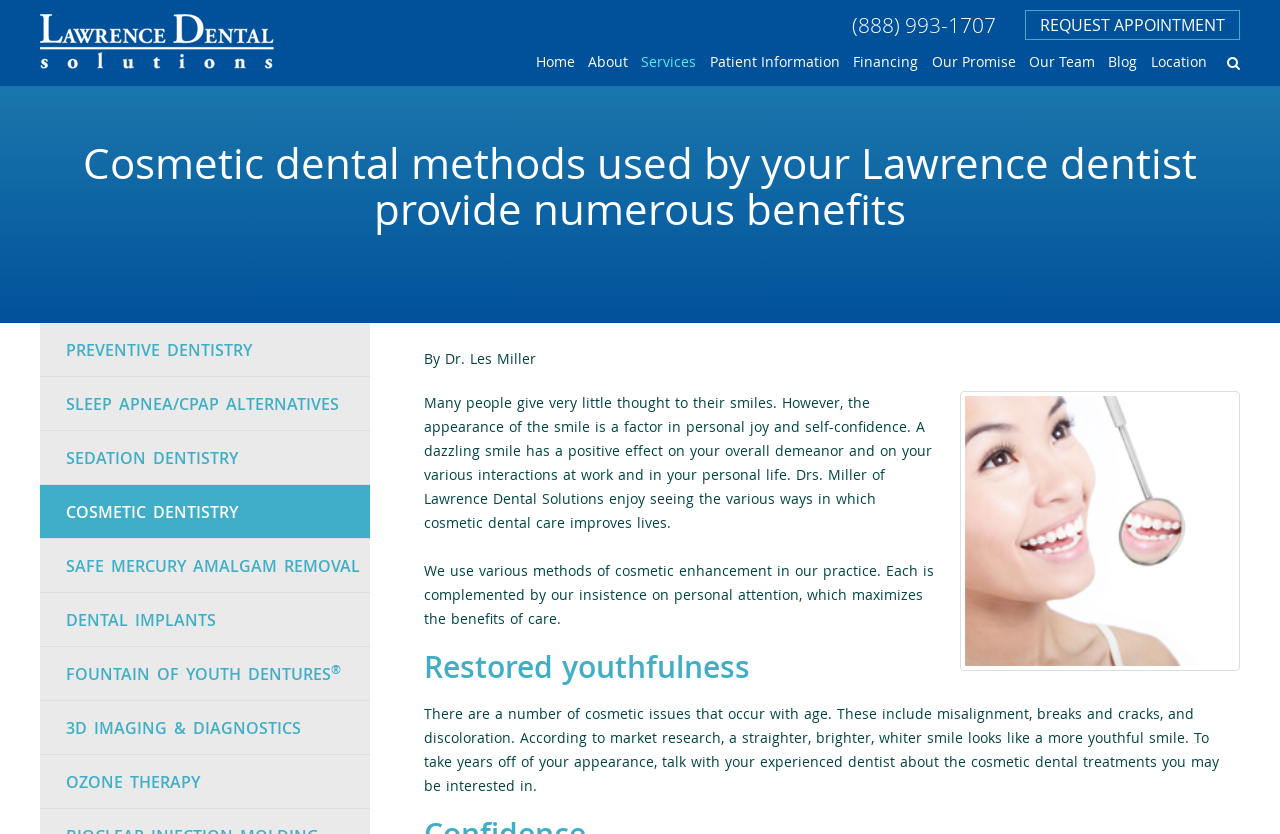Explain in detail what is displayed on the webpage.

The webpage is about Cosmetic Dental Methods in Lawrence, with a focus on the benefits of cosmetic dental treatments. At the top left, there is a logo of Lawrence Dental Solutions, accompanied by a link to the website. On the top right, there is a call-to-action button "REQUEST APPOINTMENT" and a phone number "(888) 993-1707". 

Below the logo, there is a navigation menu with links to various sections of the website, including "Location", "Blog", "Our Team", "Our Promise", "Financing", "Patient Information", "Services", "About", and "Home". 

The main content of the webpage starts with a heading that reads "Cosmetic dental methods used by your Lawrence dentist provide numerous benefits". Below the heading, there is a brief introduction to the importance of a smile, written by Dr. Les Miller. 

To the right of the introduction, there is an image related to cosmetic dental methods. The main content continues with a paragraph explaining how cosmetic dental care improves lives, followed by another paragraph describing the various methods of cosmetic enhancement used in the practice. 

Further down, there is a section with a heading "Restored youthfulness", which discusses how cosmetic dental treatments can make a person look younger. 

On the left side of the webpage, there is a list of links to different dental services, including "PREVENTIVE DENTISTRY", "SLEEP APNEA/CPAP ALTERNATIVES", "SEDATION DENTISTRY", "COSMETIC DENTISTRY", "SAFE MERCURY AMALGAM REMOVAL", "DENTAL IMPLANTS", "FOUNTAIN OF YOUTH DENTURES", and "3D IMAGING & DIAGNOSTICS", as well as "OZONE THERAPY".